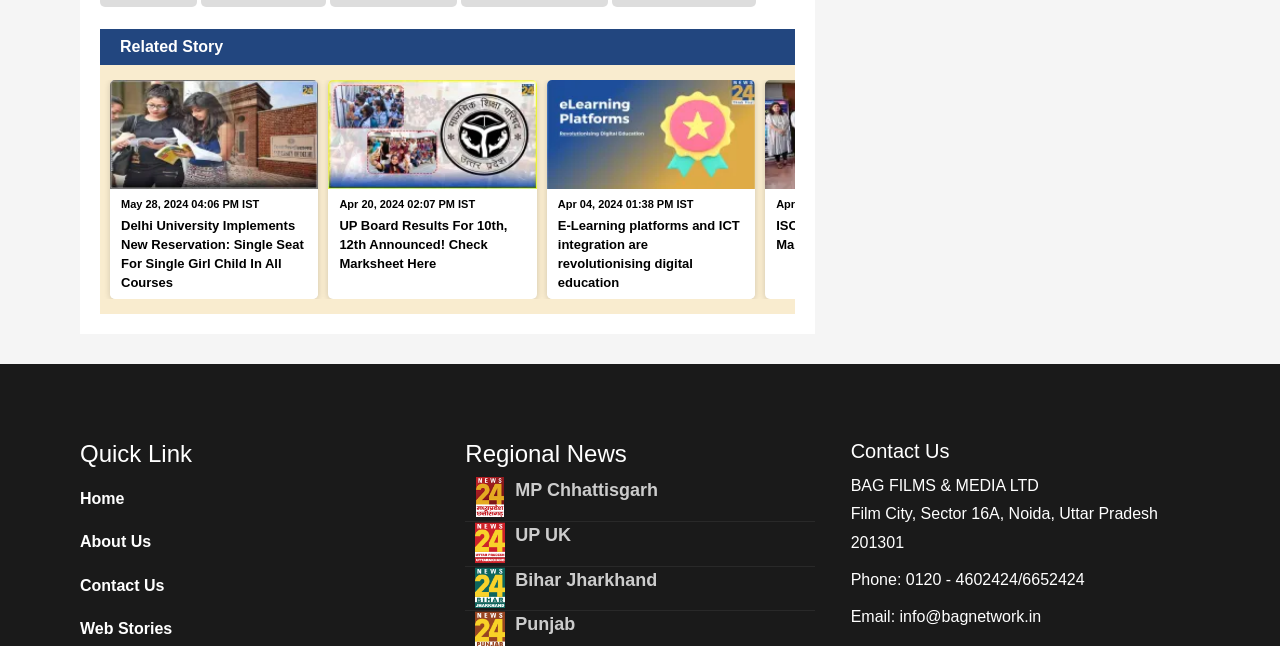How many links are under the 'Quick Link' heading?
Using the image, provide a detailed and thorough answer to the question.

The 'Quick Link' heading has four links underneath it, which are 'Home', 'About Us', 'Contact Us', and 'Web Stories'. Therefore, there are four links under the 'Quick Link' heading.